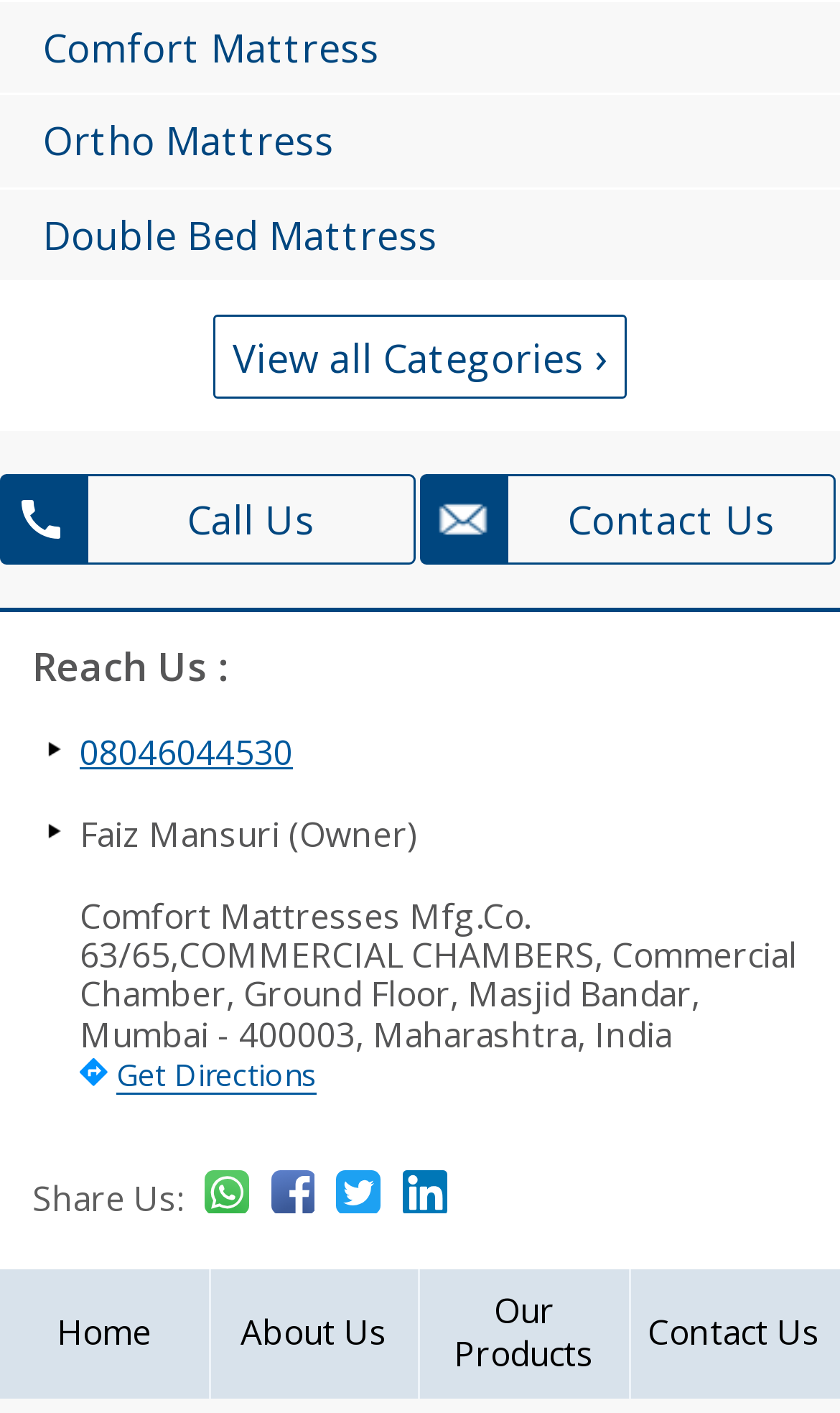Identify the bounding box coordinates of the region I need to click to complete this instruction: "Go to the Home page".

[0.0, 0.914, 0.247, 0.975]